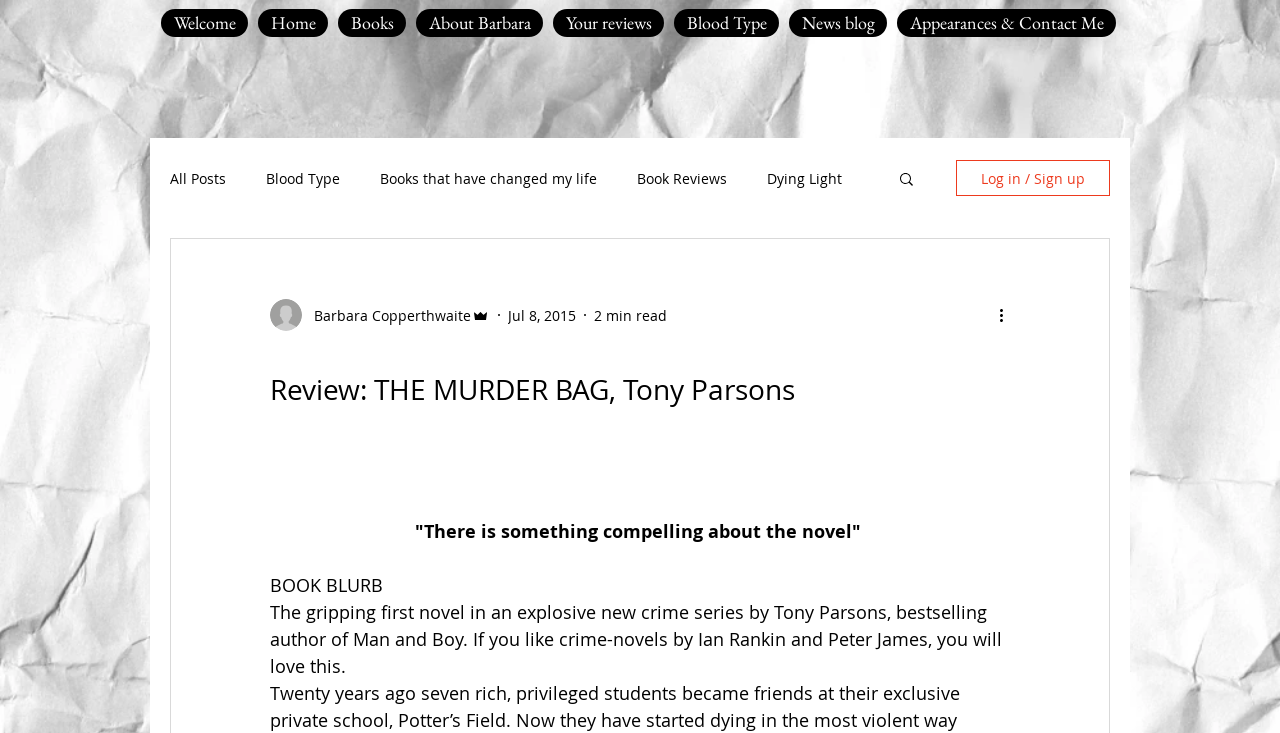Please answer the following question using a single word or phrase: 
What is the label of the button next to the search icon?

Search